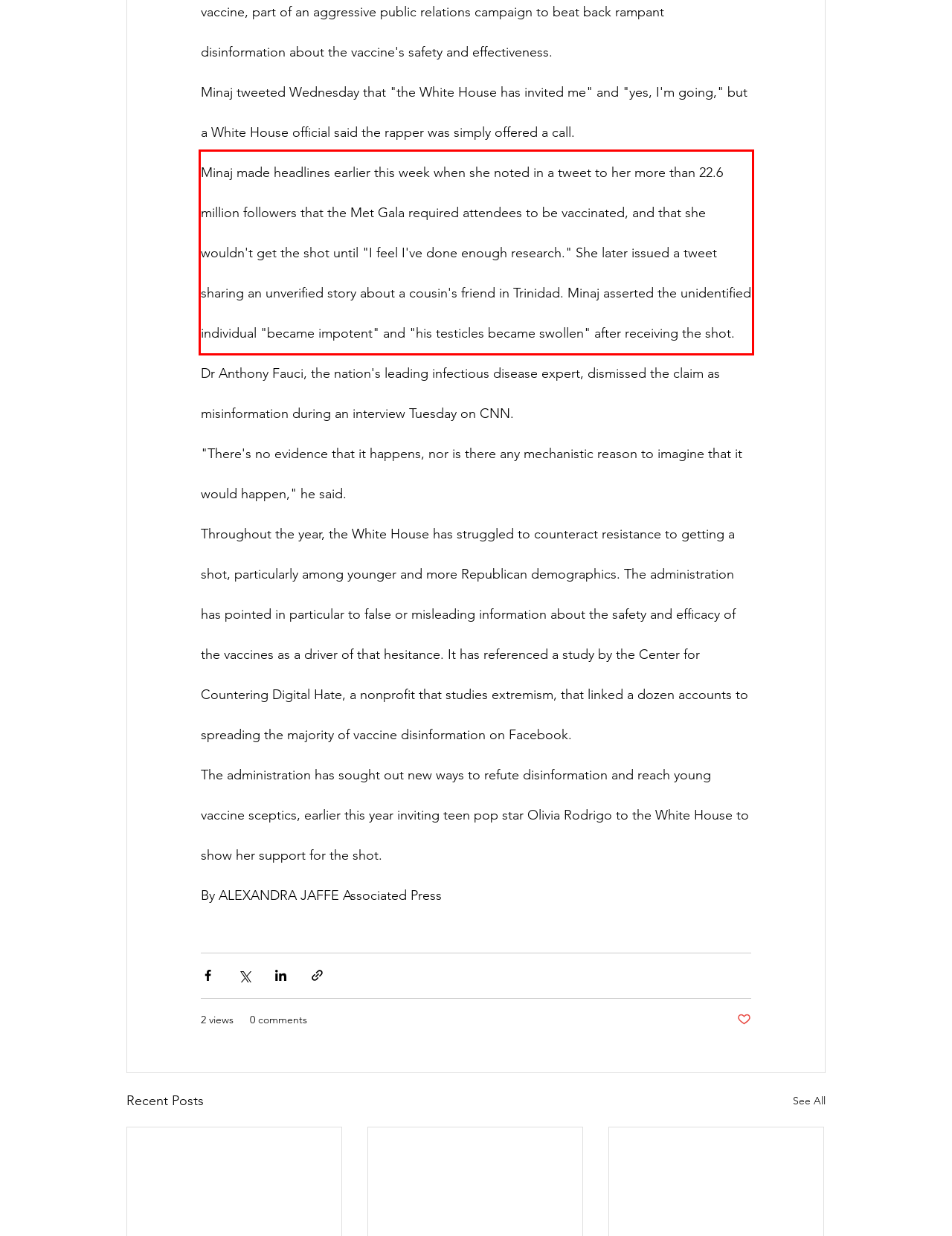Given a webpage screenshot, identify the text inside the red bounding box using OCR and extract it.

Minaj made headlines earlier this week when she noted in a tweet to her more than 22.6 million followers that the Met Gala required attendees to be vaccinated, and that she wouldn't get the shot until "I feel I've done enough research." She later issued a tweet sharing an unverified story about a cousin's friend in Trinidad. Minaj asserted the unidentified individual "became impotent" and "his testicles became swollen" after receiving the shot.